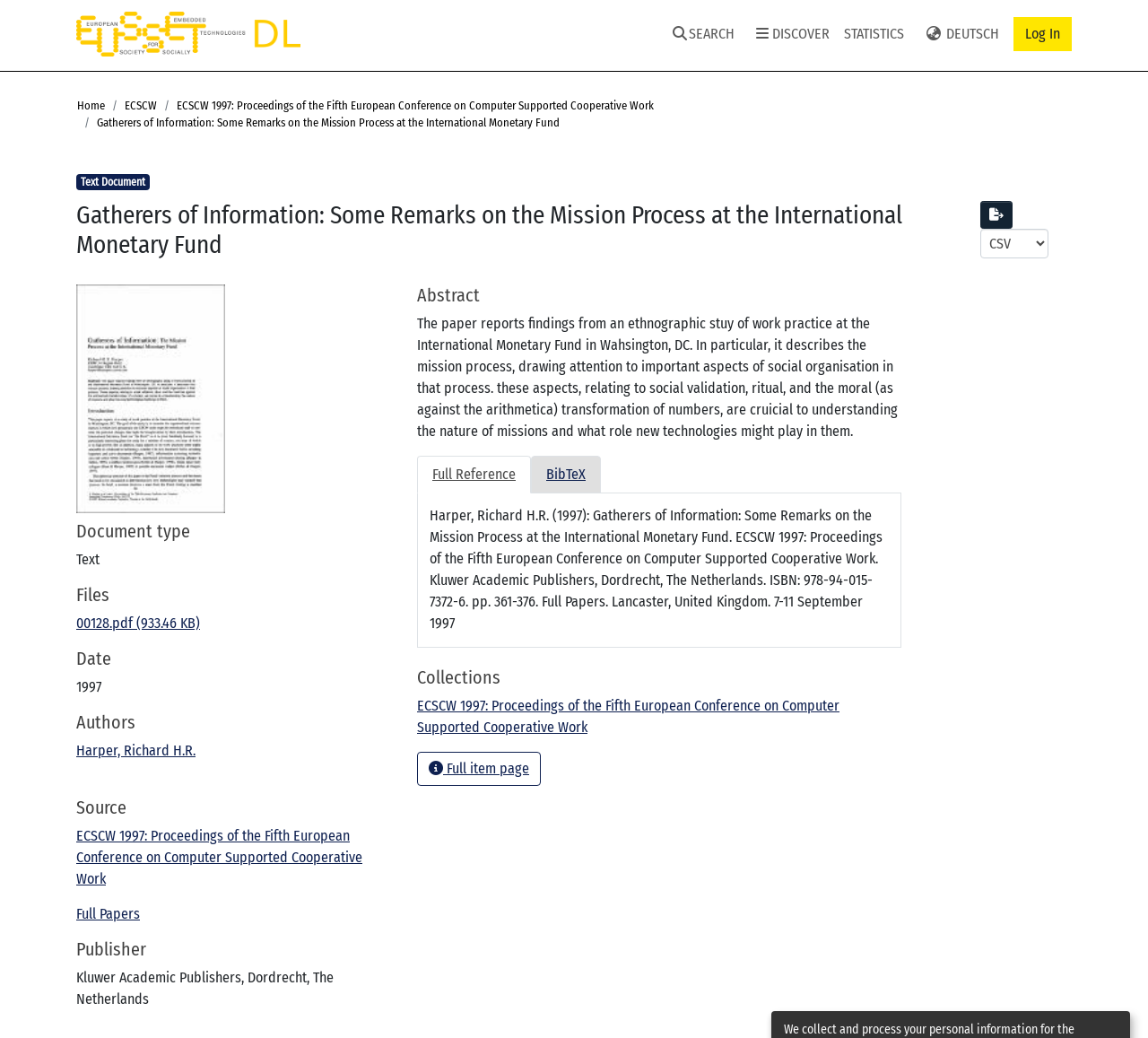Please find the bounding box coordinates of the element that you should click to achieve the following instruction: "Search the EUSSET DL". The coordinates should be presented as four float numbers between 0 and 1: [left, top, right, bottom].

[0.561, 0.016, 0.581, 0.049]